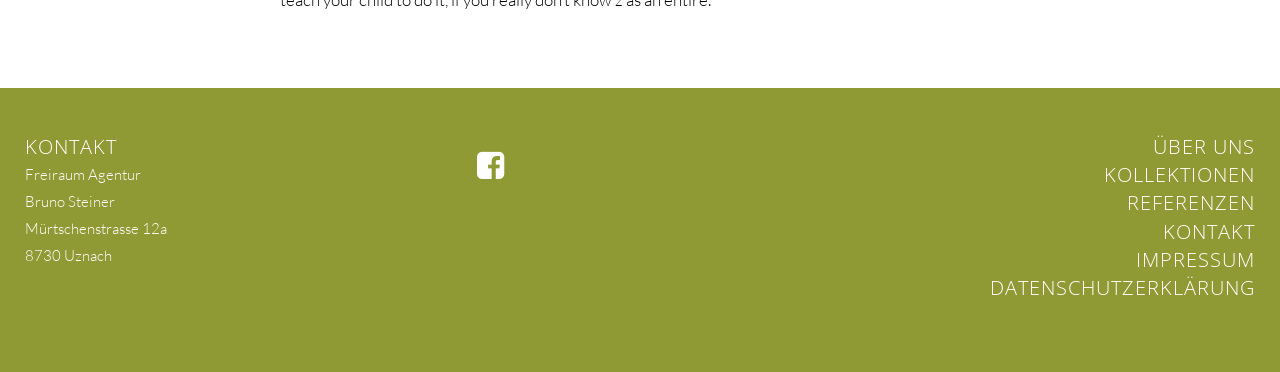Is there a phone number on the webpage?
Using the image, provide a concise answer in one word or a short phrase.

No